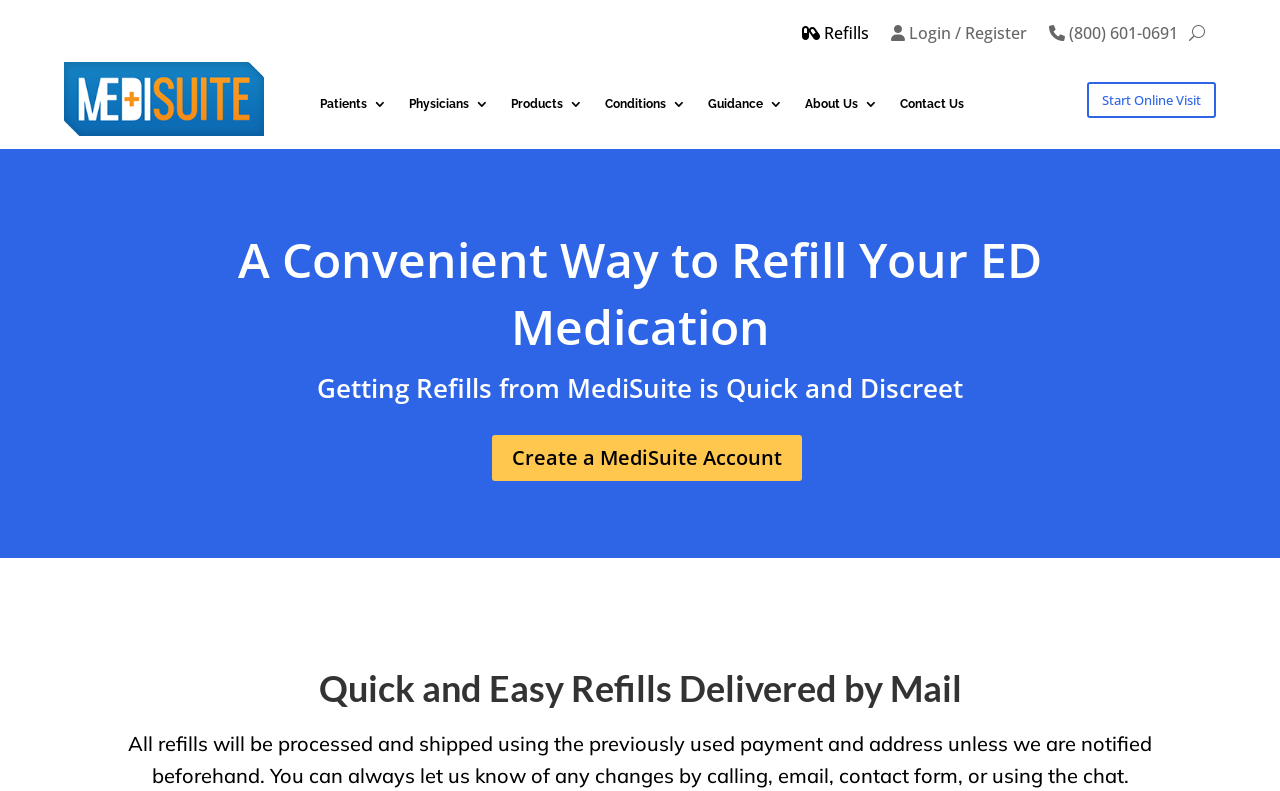How are refills processed and shipped?
Using the information from the image, give a concise answer in one word or a short phrase.

By mail